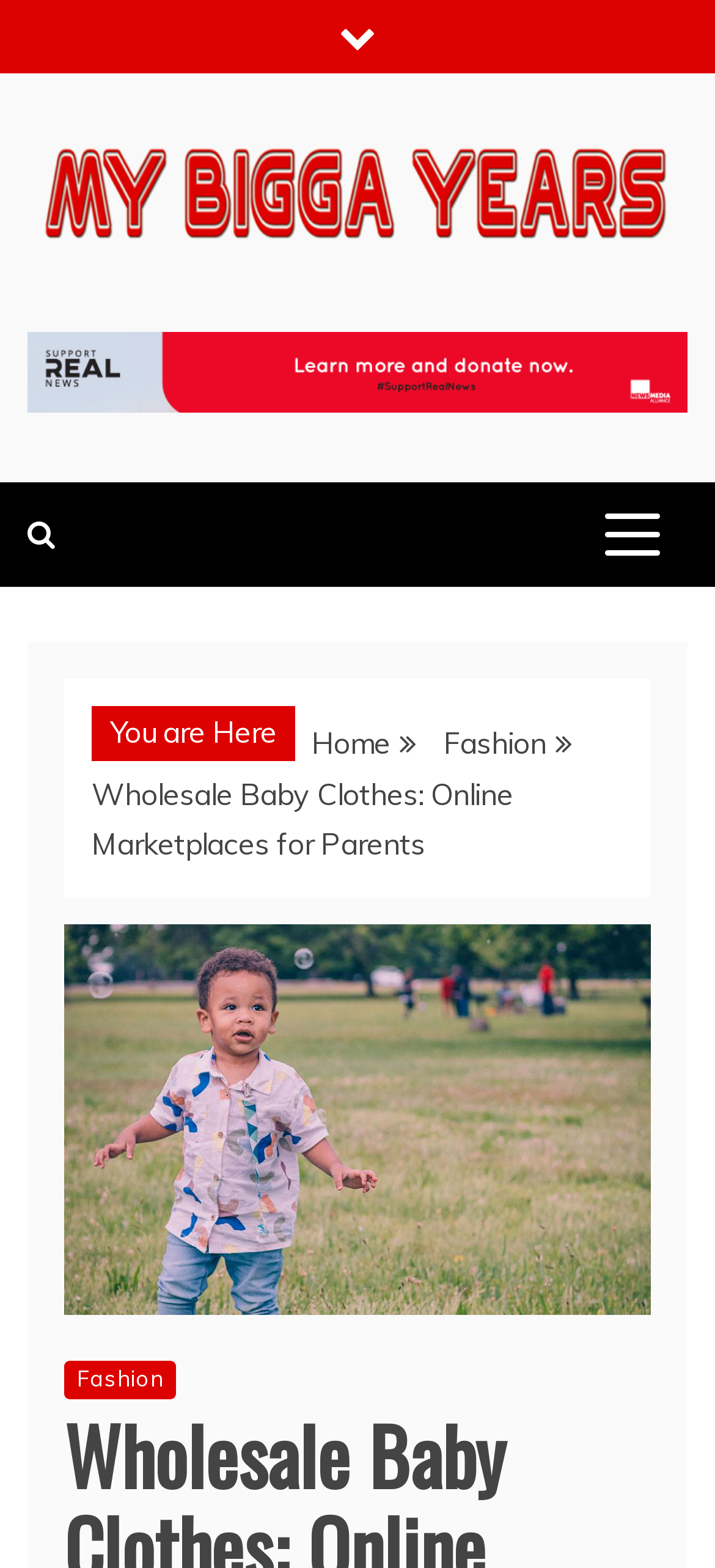Analyze the image and answer the question with as much detail as possible: 
Is the primary menu expanded?

I checked the button element with the description 'primary-menu' and found that its 'expanded' property is set to 'False', indicating that the primary menu is not expanded.